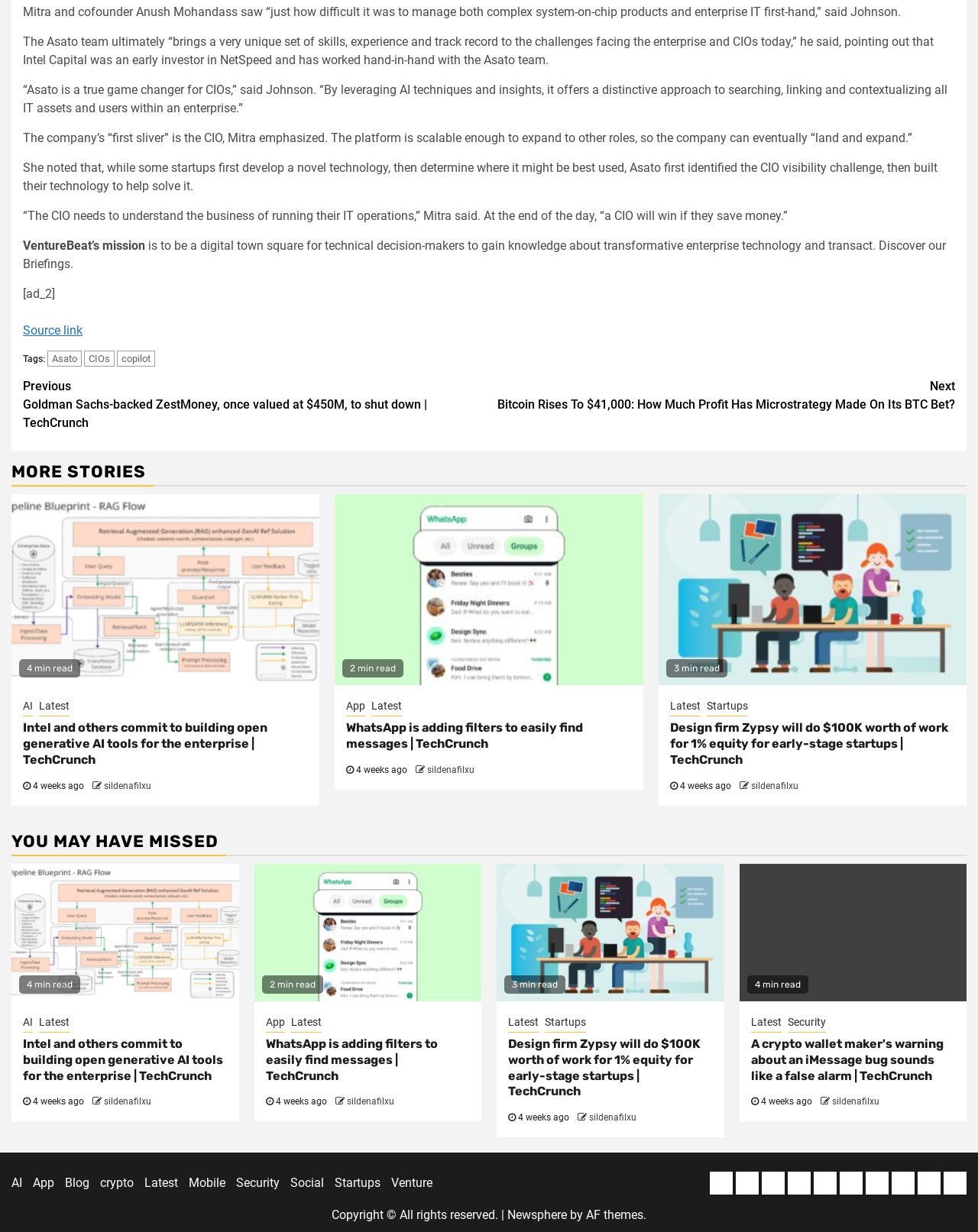Find the bounding box coordinates of the element's region that should be clicked in order to follow the given instruction: "Click on the 'YOU MAY HAVE MISSED' section". The coordinates should consist of four float numbers between 0 and 1, i.e., [left, top, right, bottom].

[0.012, 0.673, 0.988, 0.695]